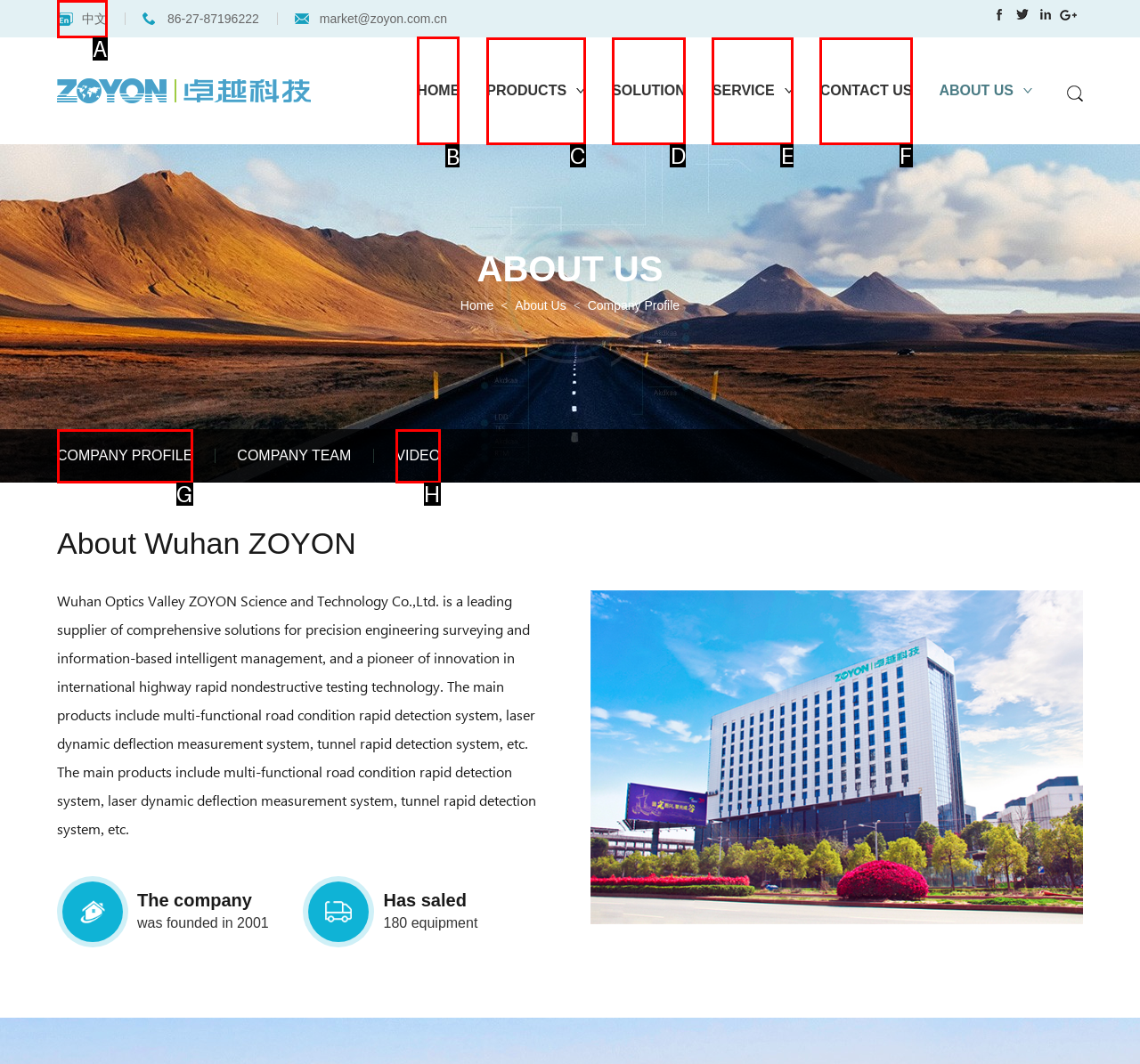Choose the letter of the element that should be clicked to complete the task: Go to HOME page
Answer with the letter from the possible choices.

B